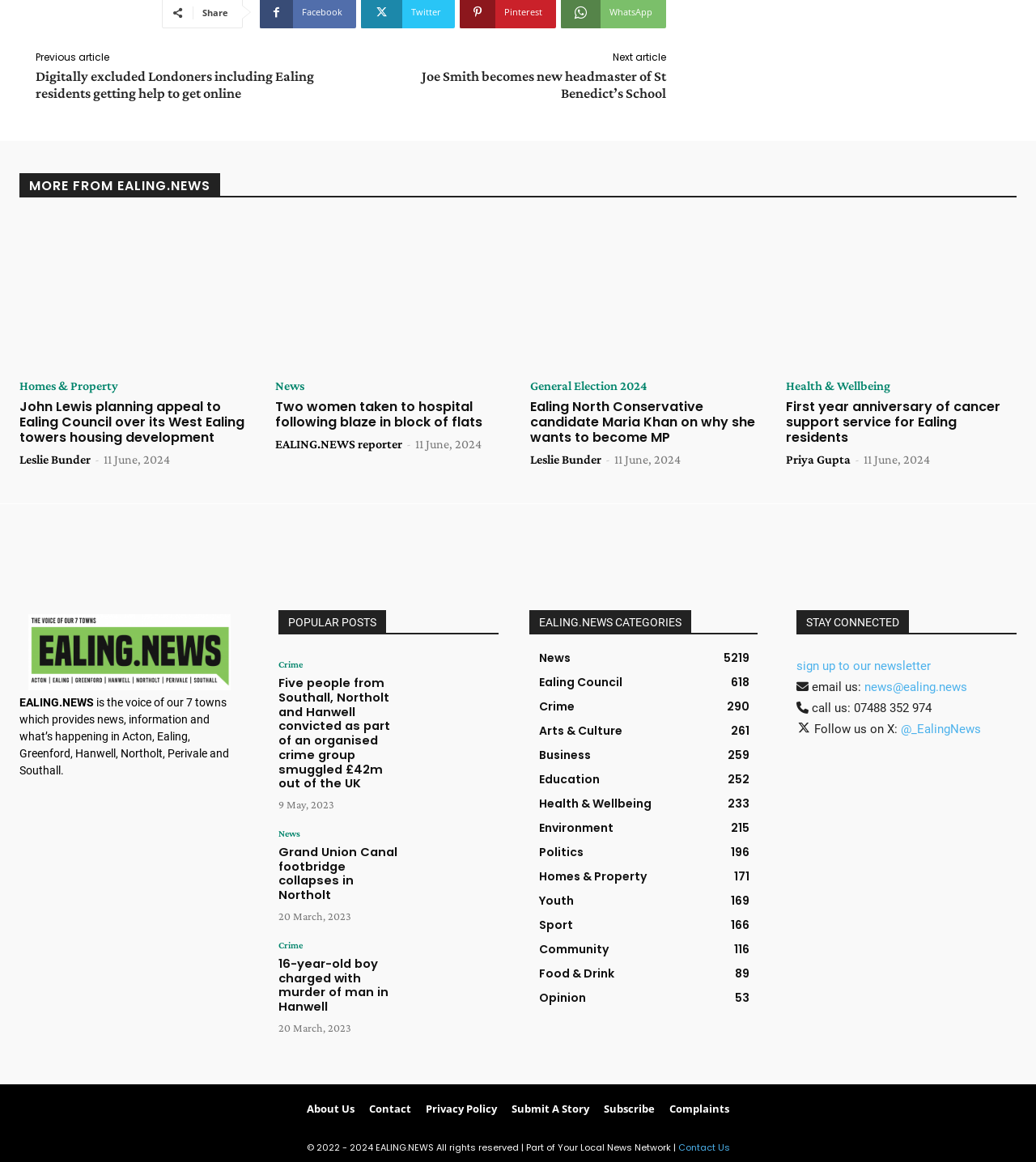How many articles are listed under 'POPULAR POSTS'?
Refer to the screenshot and answer in one word or phrase.

3